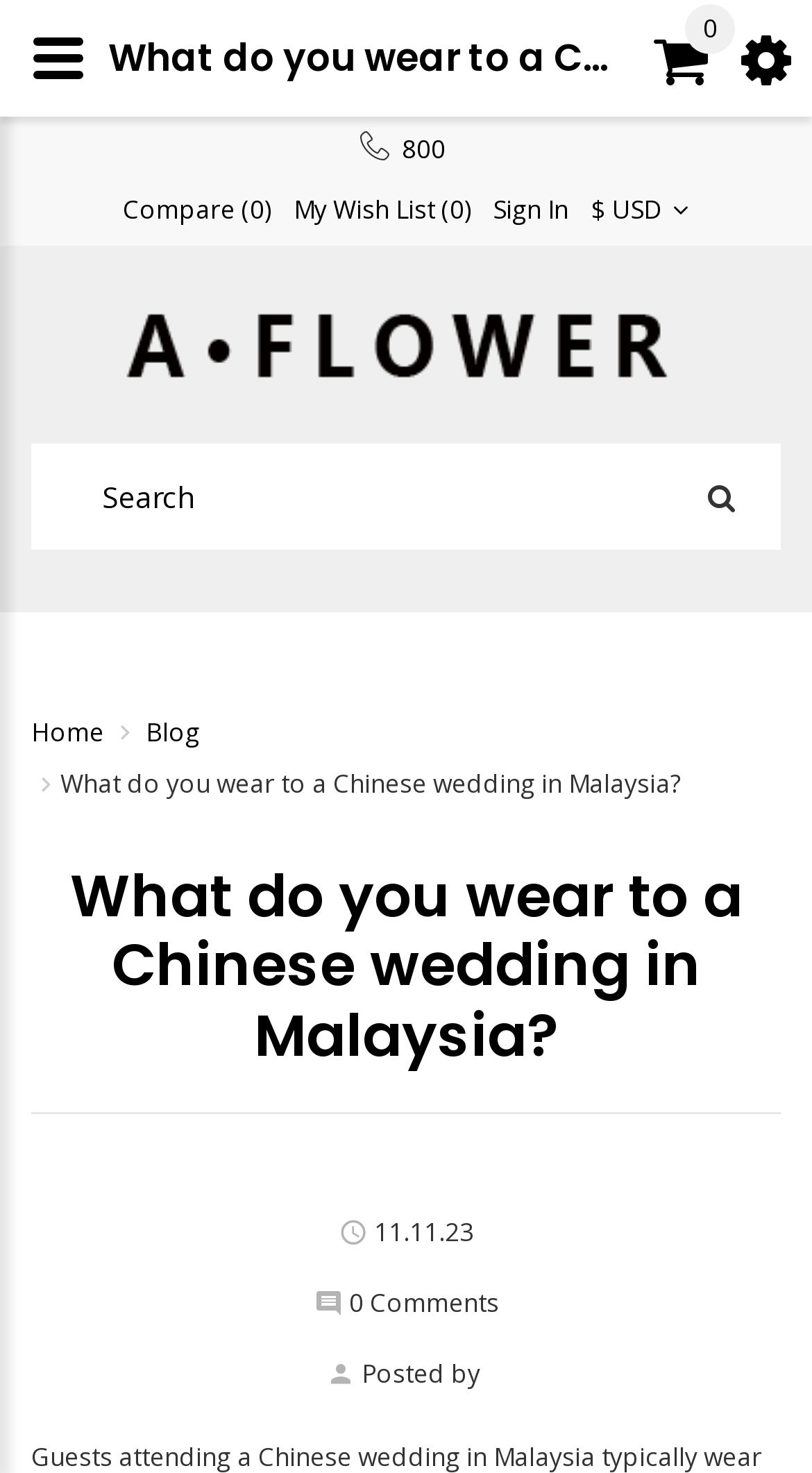Can you pinpoint the bounding box coordinates for the clickable element required for this instruction: "Visit the home page"? The coordinates should be four float numbers between 0 and 1, i.e., [left, top, right, bottom].

None